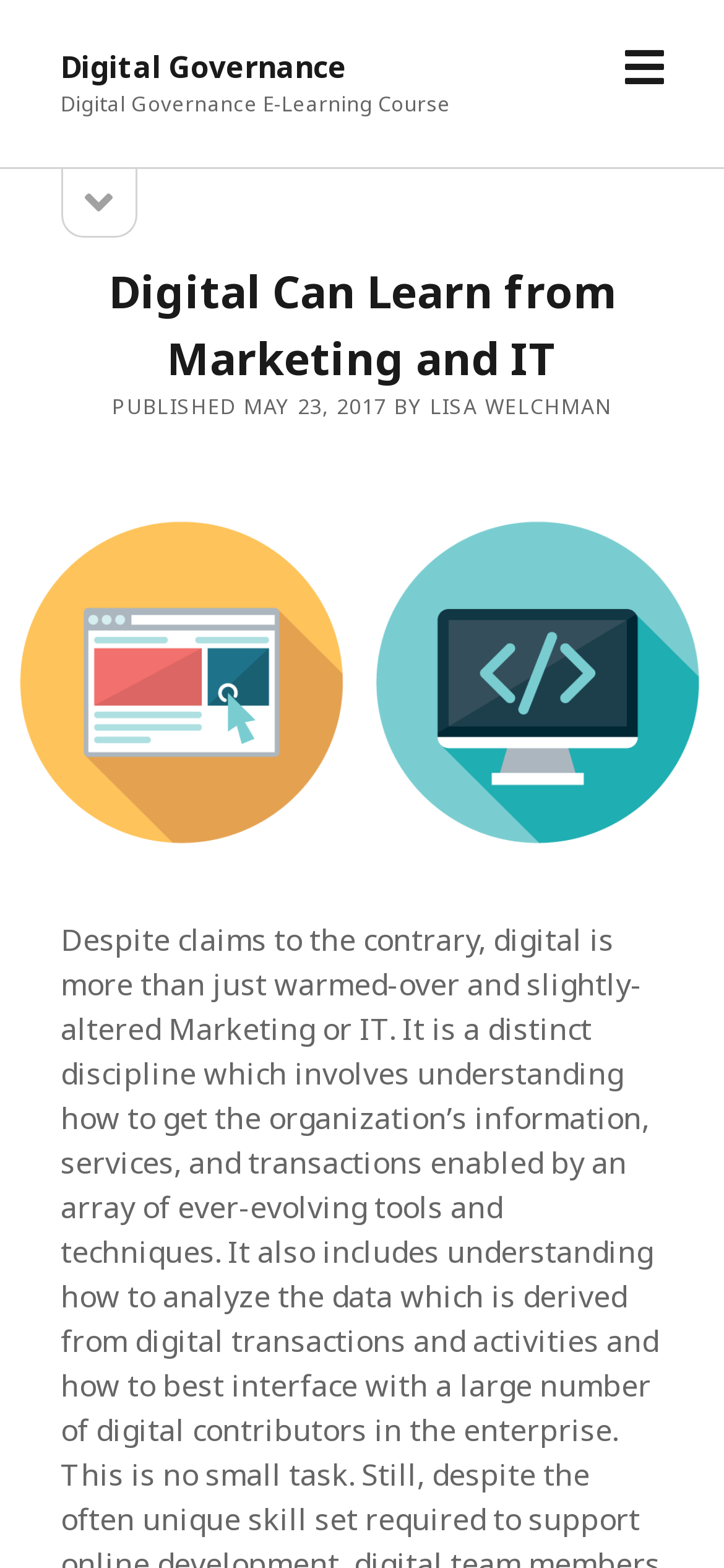What is the topic of the illustration?
Please respond to the question with a detailed and thorough explanation.

I found the answer by looking at the image element that is a sibling of the static text element with the text 'PUBLISHED MAY 23, 2017 BY LISA WELCHMAN'. The image element has a description 'Illustration of two computer screens--one showing a website wire frame and the other HTML code', which indicates that the topic of the illustration is website wire frame and HTML code.